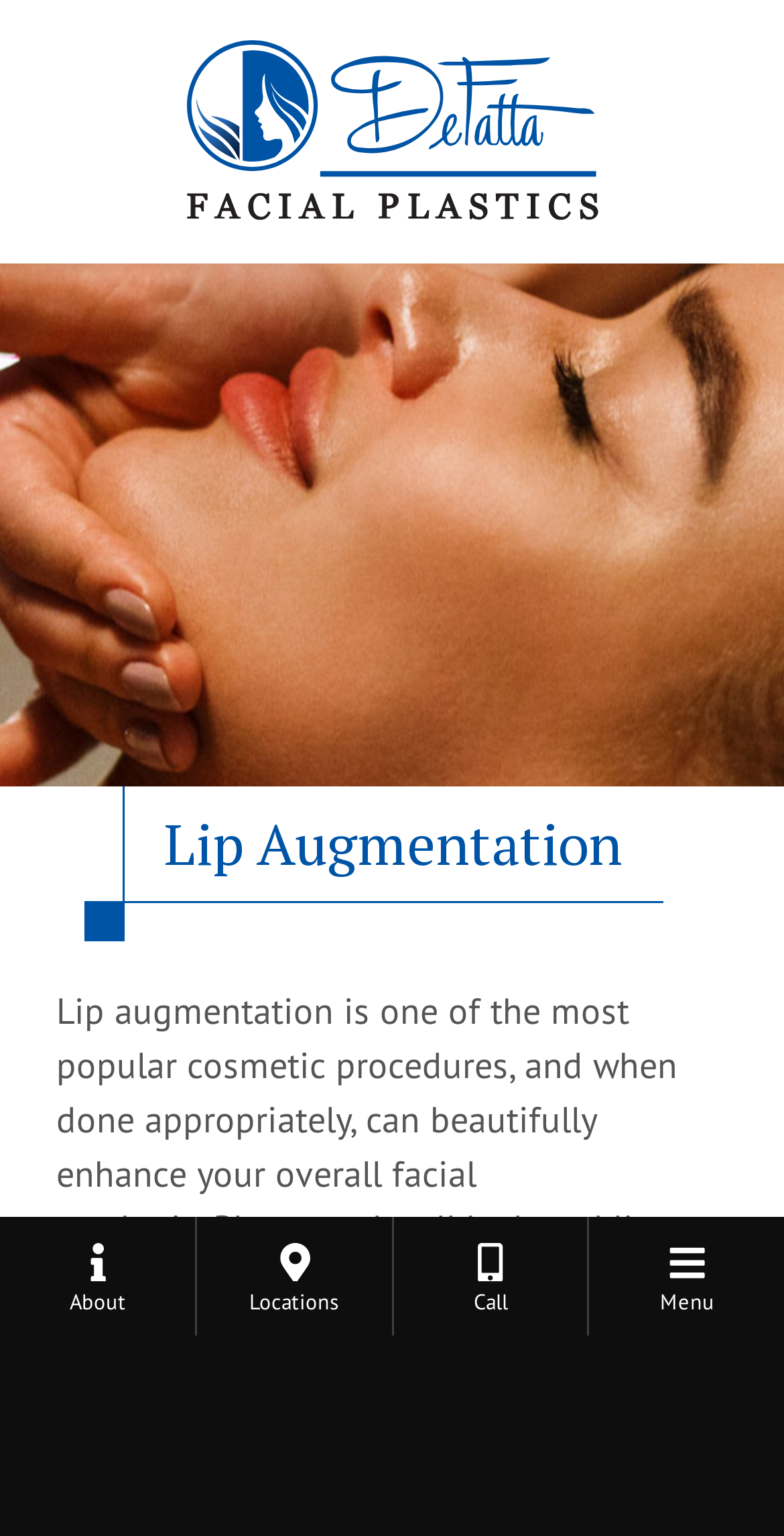Using the element description provided, determine the bounding box coordinates in the format (top-left x, top-left y, bottom-right x, bottom-right y). Ensure that all values are floating point numbers between 0 and 1. Element description: Locations

[0.249, 0.792, 0.5, 0.869]